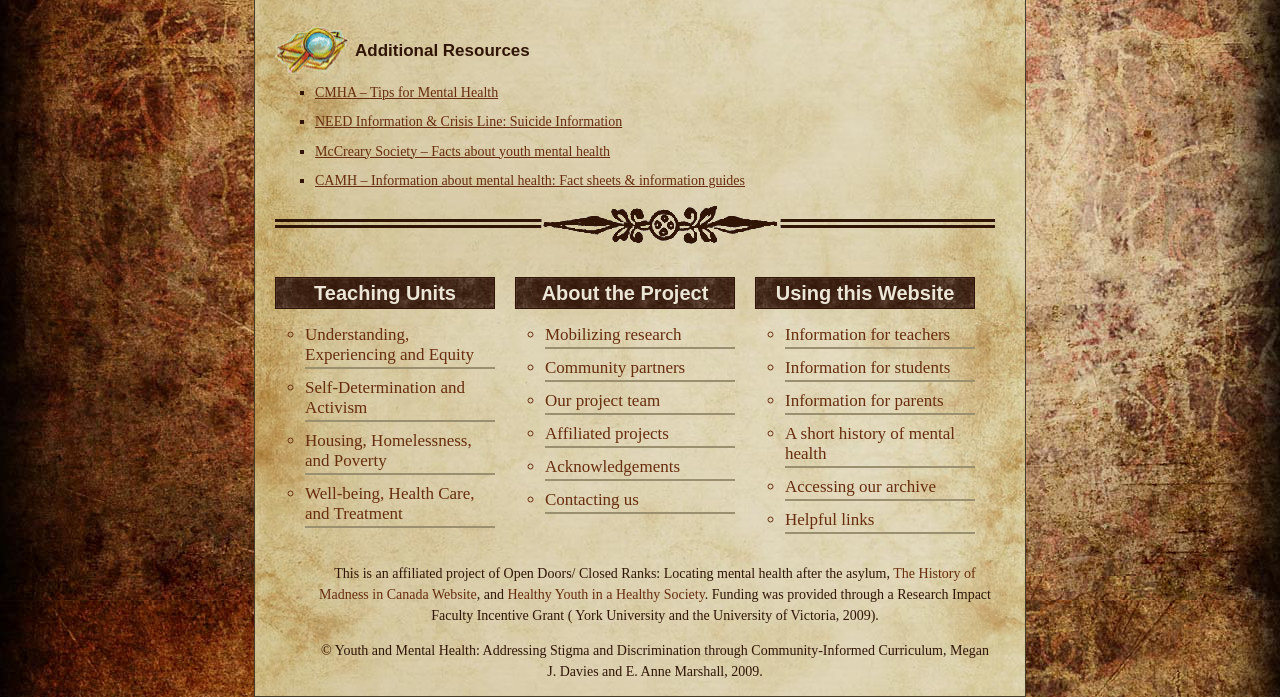How many affiliated projects are mentioned?
Using the information presented in the image, please offer a detailed response to the question.

I found two affiliated projects mentioned on the webpage, which are 'Open Doors/ Closed Ranks: Locating mental health after the asylum' and 'Healthy Youth in a Healthy Society'. There are 2 affiliated projects mentioned.